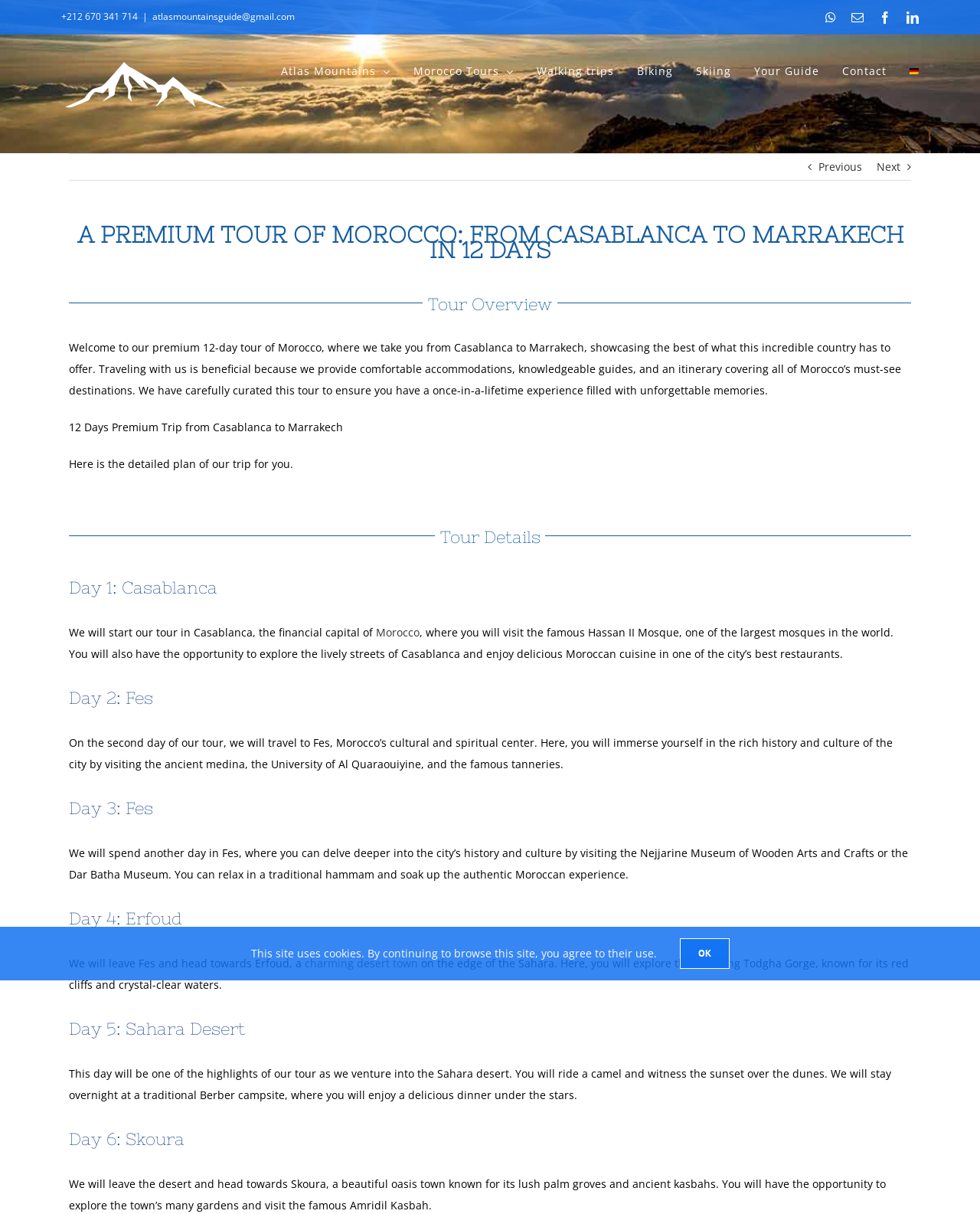Provide a thorough summary of the webpage.

This webpage is about a 12-day premium tour of Morocco, showcasing the country's best attractions. At the top, there is a navigation menu with links to different sections of the website, including Atlas Mountains, Morocco Tours, Walking trips, Biking, Skiing, Your Guide, and Contact. On the top right, there are social media links and a WhatsApp button.

Below the navigation menu, there is a page title bar with a link to go back to the previous page and a link to go to the next page. The title of the tour, "A Premium Tour of Morocco: From Casablanca to Marrakech in 12 Days," is prominently displayed.

The tour overview section provides a brief description of the tour, highlighting the benefits of traveling with the company, including comfortable accommodations, knowledgeable guides, and a carefully curated itinerary. There is also a detailed plan of the trip, which is divided into 12 days.

Each day of the tour is described in detail, with headings and paragraphs explaining the activities and attractions for each day. The tour starts in Casablanca, where visitors will explore the famous Hassan II Mosque and enjoy Moroccan cuisine. The next few days are spent in Fes, where visitors will immerse themselves in the city's rich history and culture. The tour then moves on to Erfoud, a charming desert town, and the Sahara Desert, where visitors will ride camels and witness the sunset over the dunes. The remaining days of the tour are spent exploring other towns and attractions in Morocco, including Skoura, a beautiful oasis town.

At the bottom of the page, there is a notice about the use of cookies on the website, with a link to agree to their use. There is also a link to go back to the top of the page.